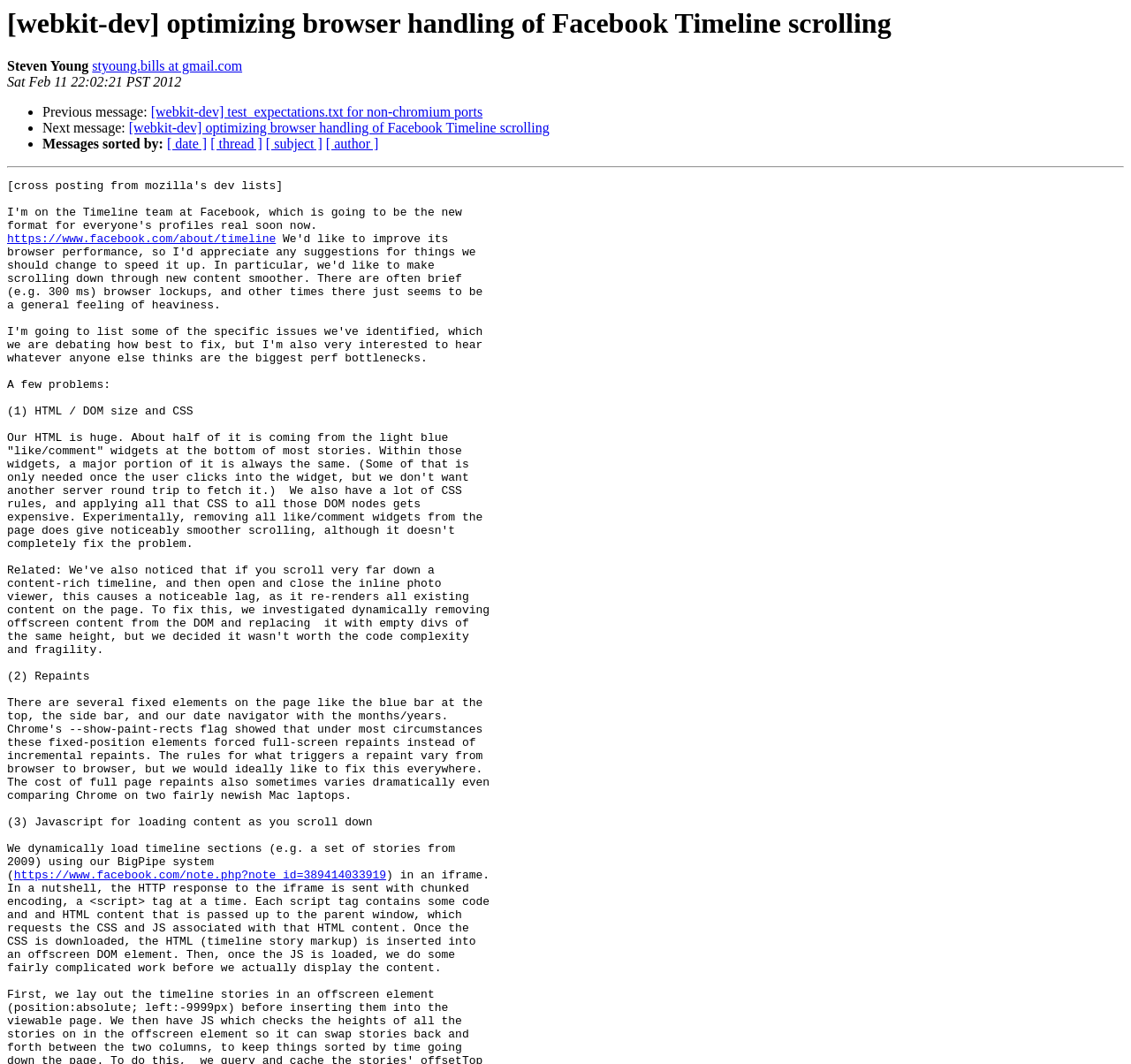Determine the bounding box coordinates of the element that should be clicked to execute the following command: "Click the link to view next message".

[0.114, 0.113, 0.486, 0.127]